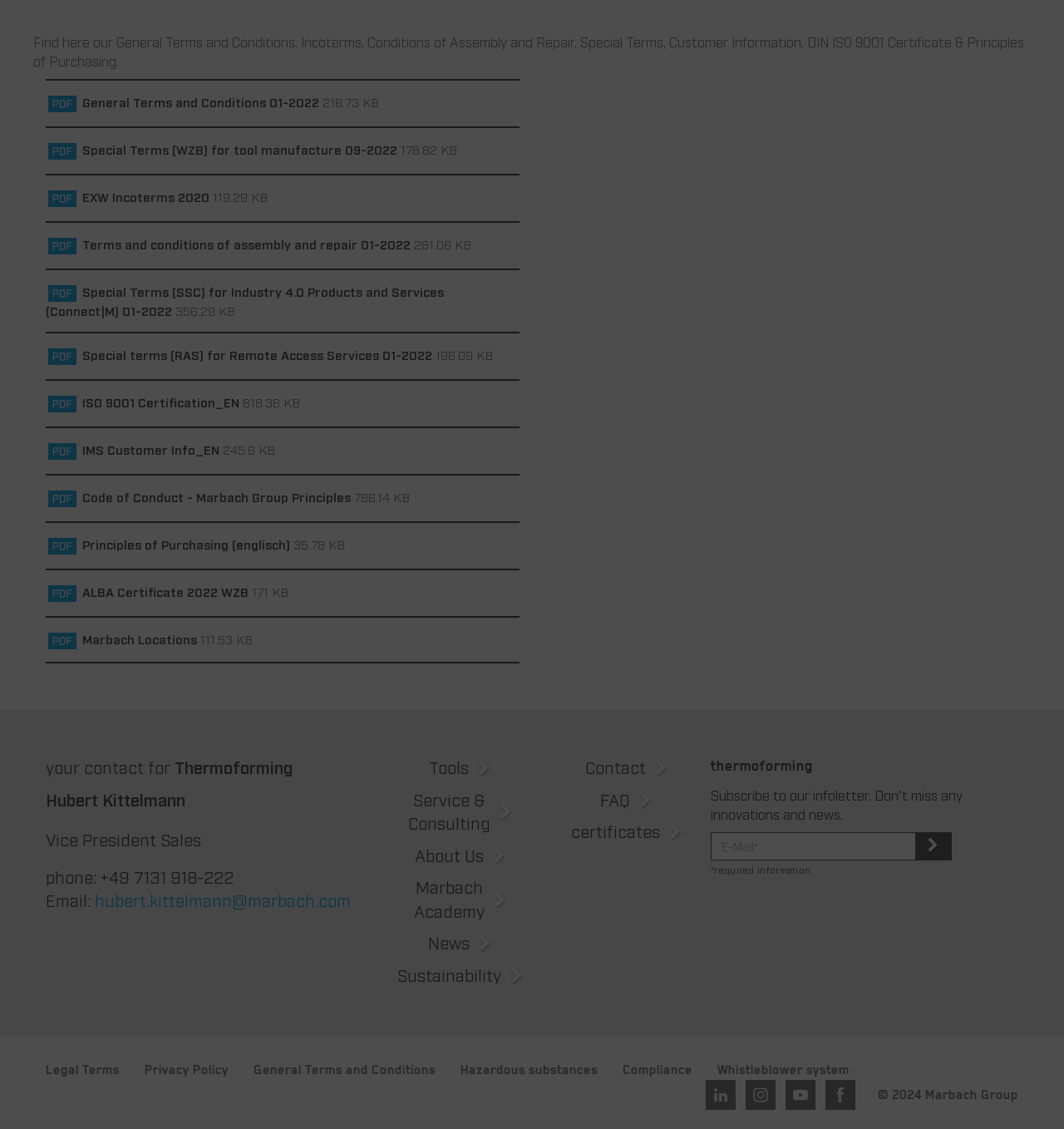Please locate the UI element described by "General Terms and Conditions" and provide its bounding box coordinates.

[0.238, 0.946, 0.409, 0.953]